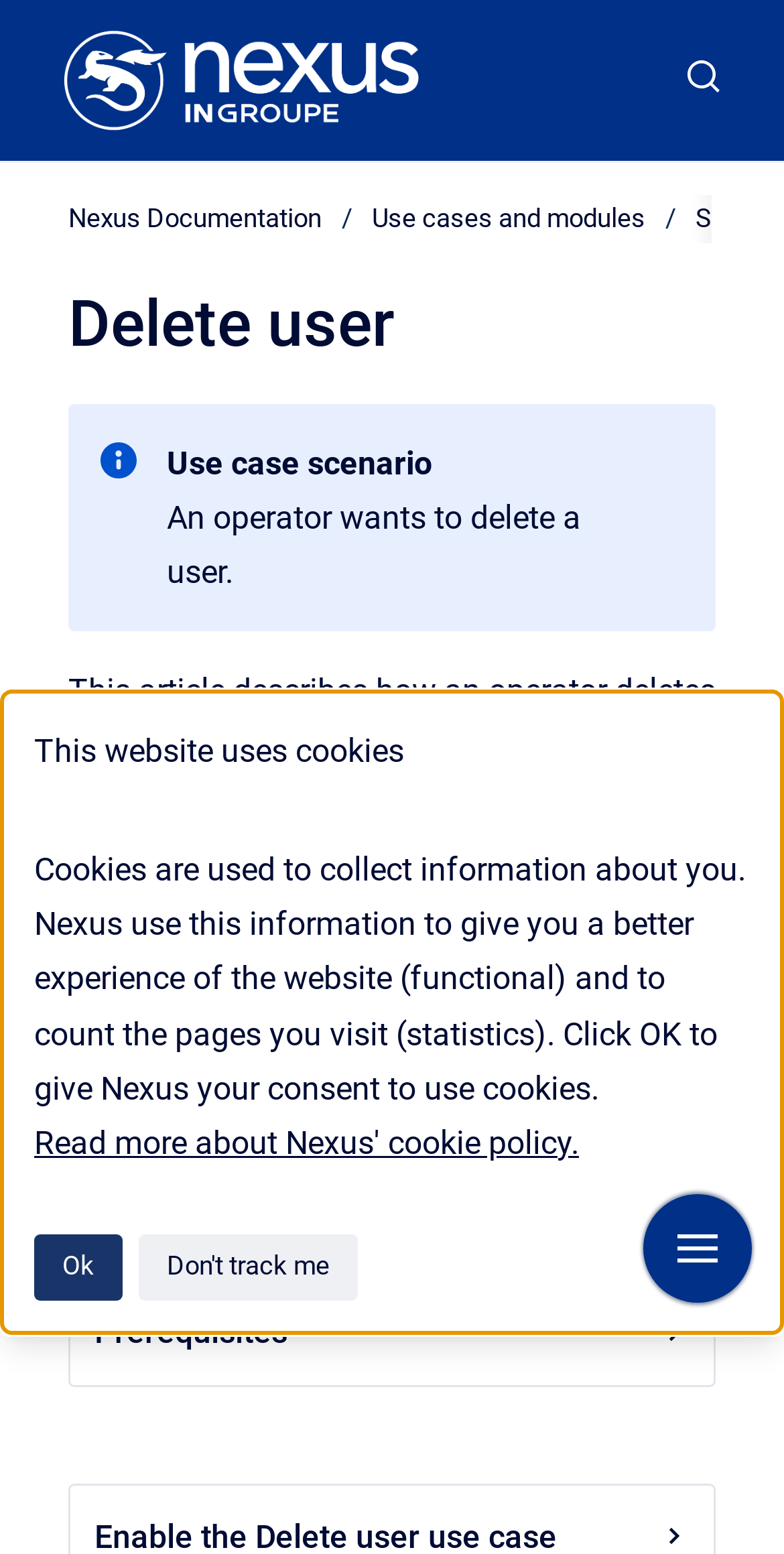Bounding box coordinates are to be given in the format (top-left x, top-left y, bottom-right x, bottom-right y). All values must be floating point numbers between 0 and 1. Provide the bounding box coordinate for the UI element described as: Ok

[0.044, 0.794, 0.156, 0.837]